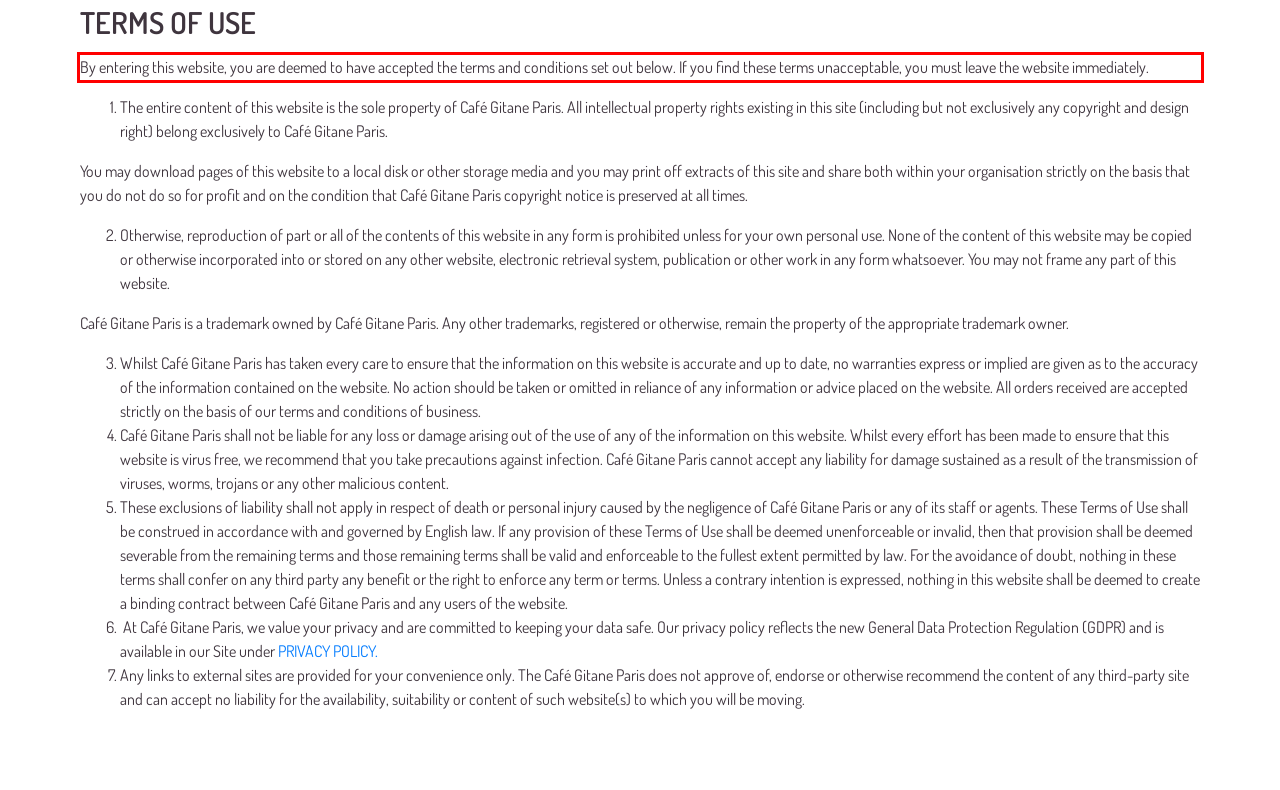Given a webpage screenshot, locate the red bounding box and extract the text content found inside it.

By entering this website, you are deemed to have accepted the terms and conditions set out below. If you find these terms unacceptable, you must leave the website immediately.